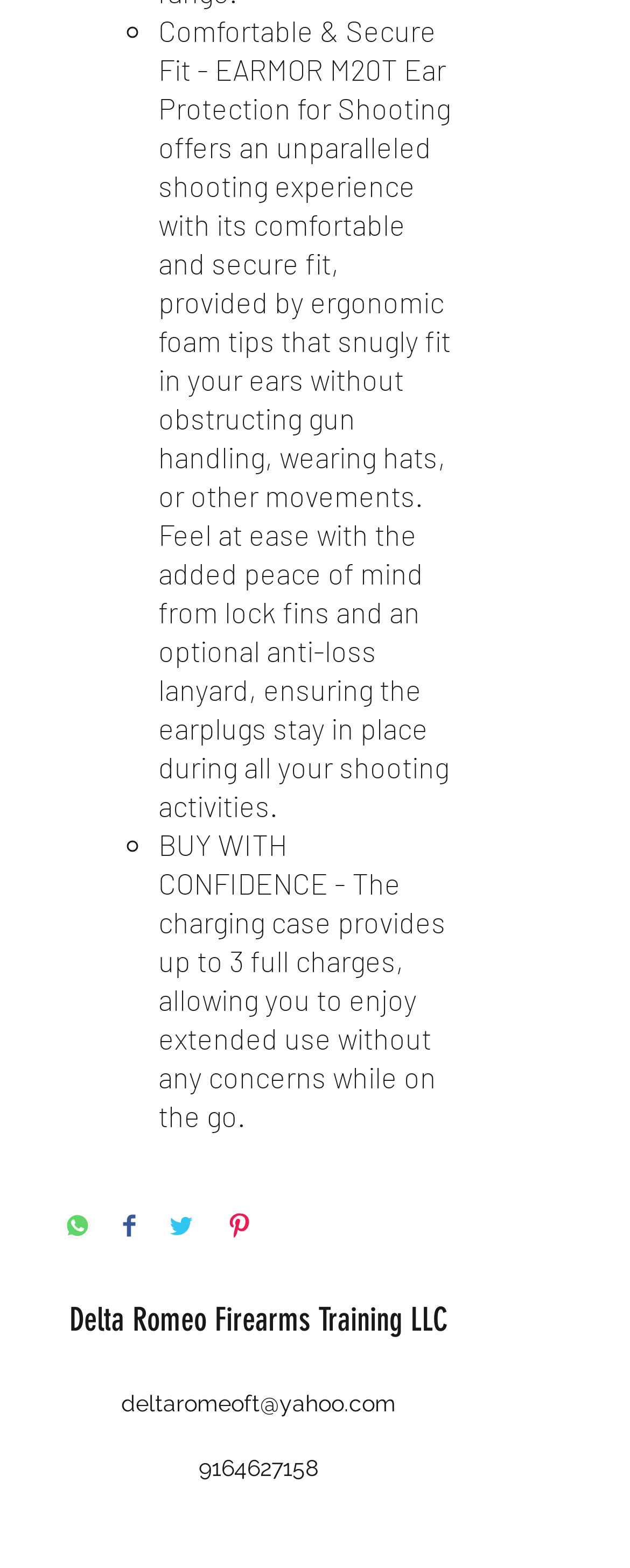Answer the following query with a single word or phrase:
What is the main feature of EARMOR M20T Ear Protection?

Comfortable & Secure Fit